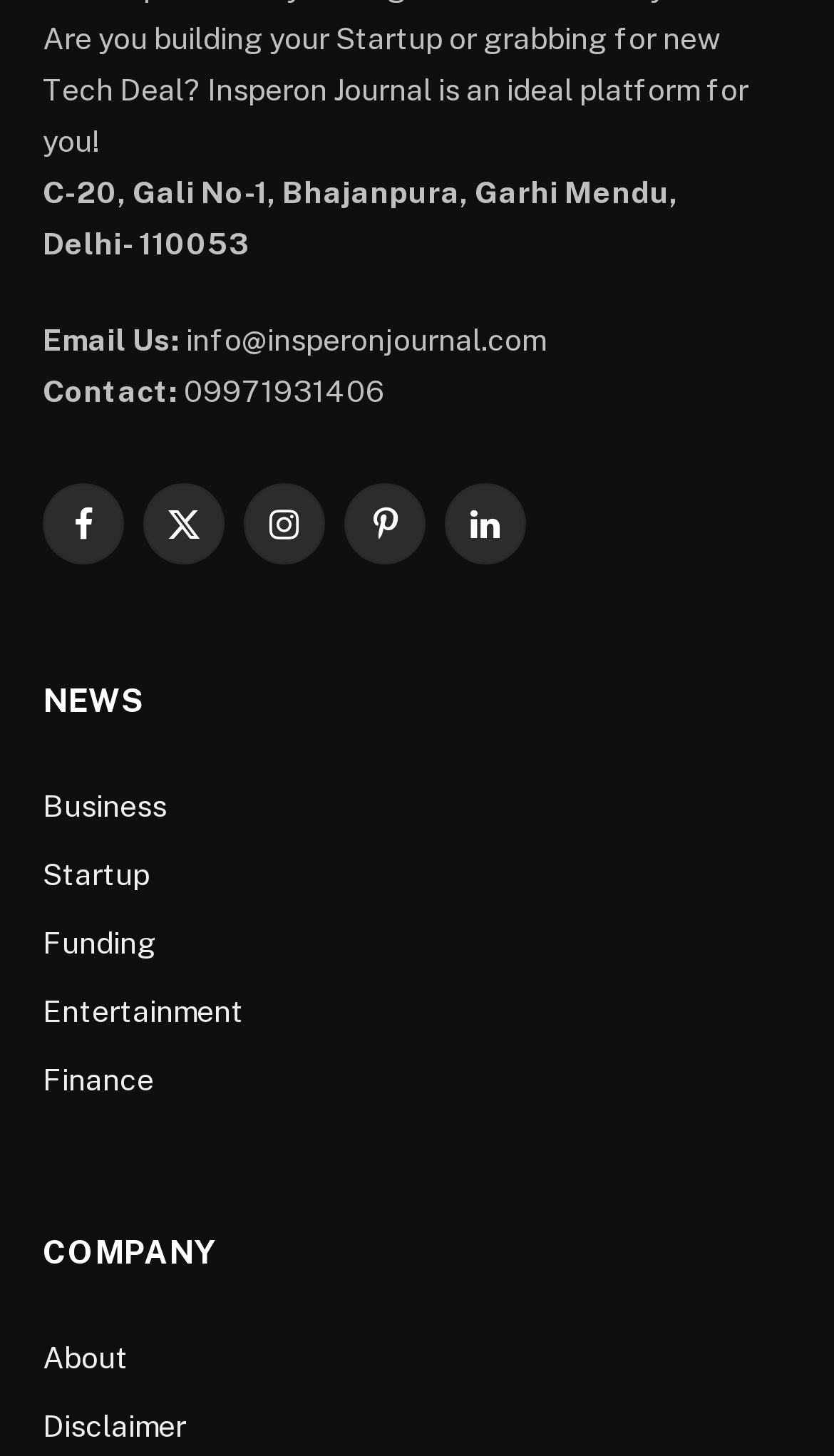Using the elements shown in the image, answer the question comprehensively: How many social media links are available?

I counted the number of link elements with social media icons, which are Facebook, Twitter, Instagram, Pinterest, and LinkedIn, and found that there are 5 social media links available.